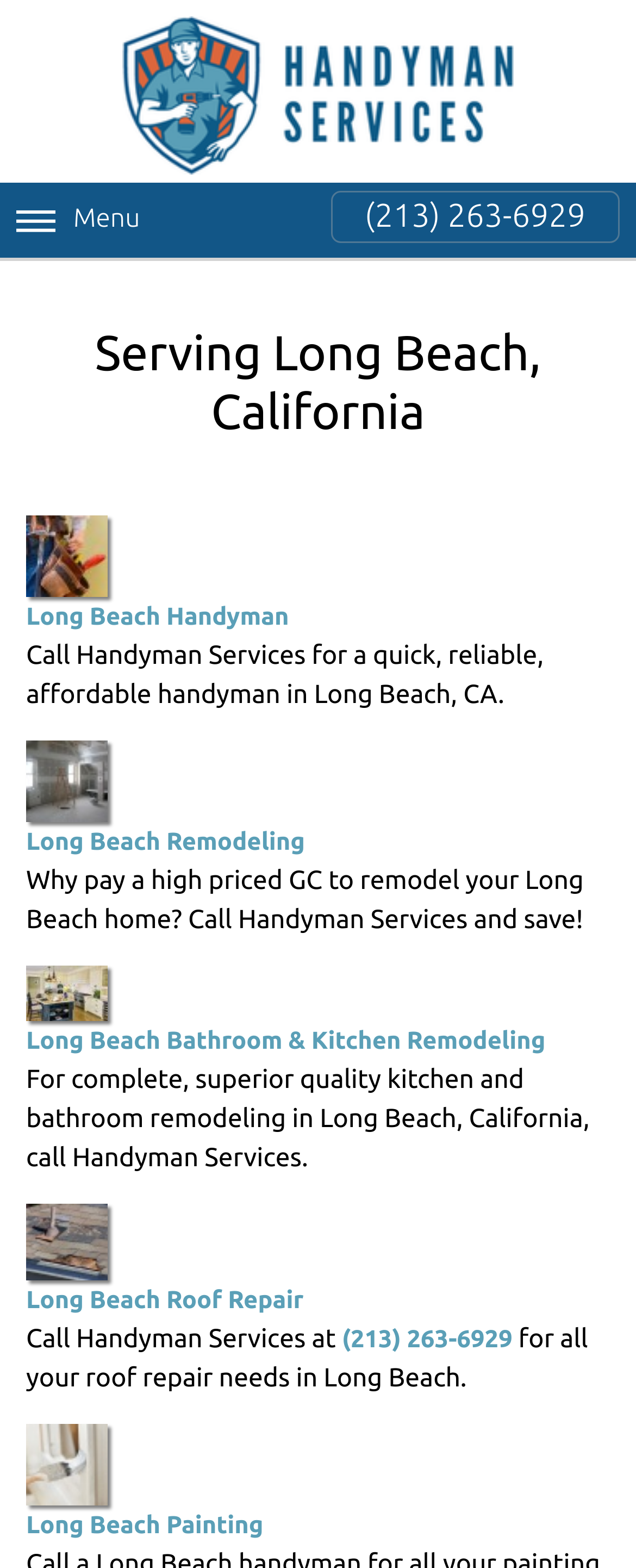Give the bounding box coordinates for the element described as: "(213) 263-6929".

[0.538, 0.845, 0.806, 0.862]